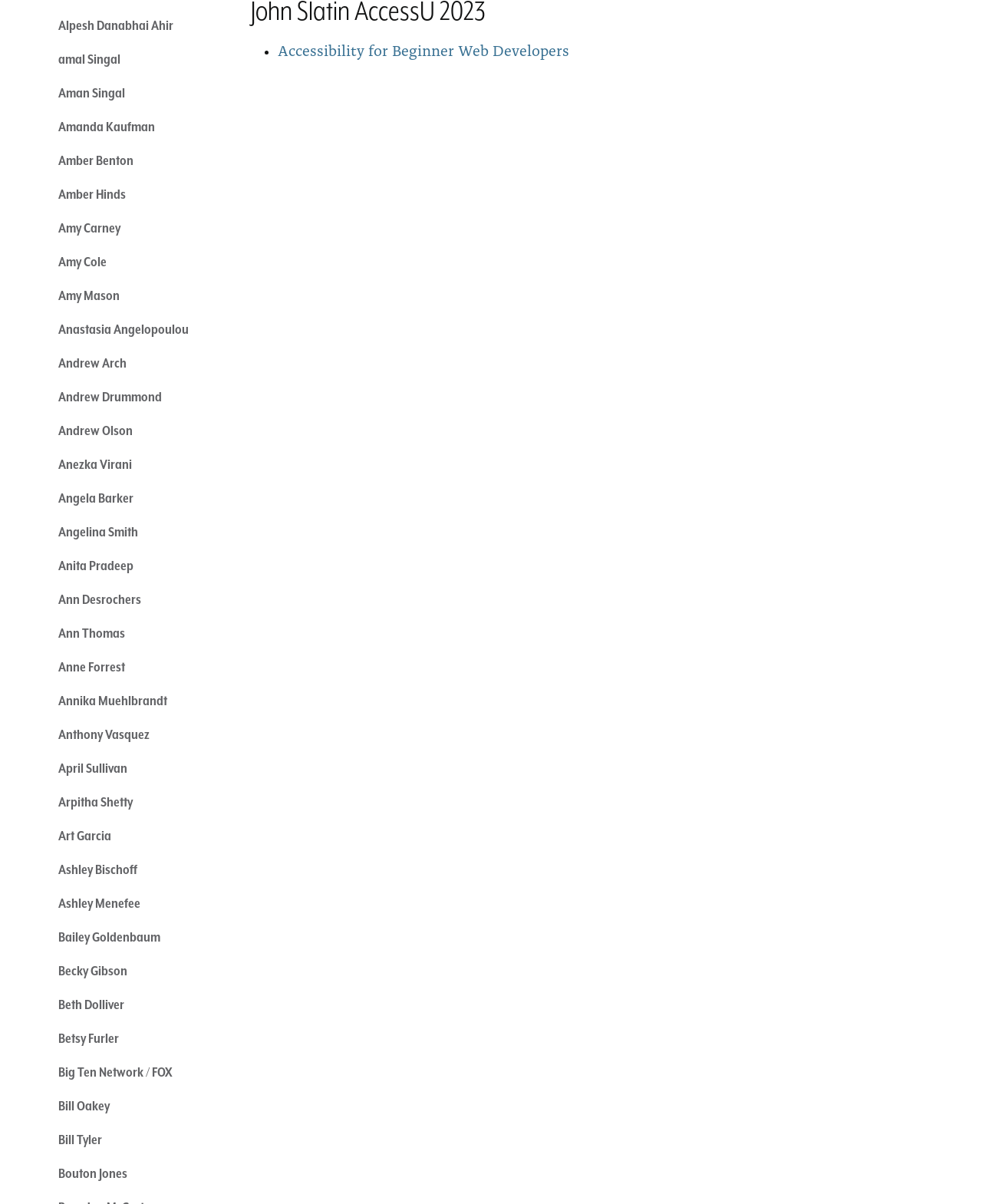Specify the bounding box coordinates of the area to click in order to follow the given instruction: "Go to Ann Desrochers' homepage."

[0.059, 0.49, 0.144, 0.506]